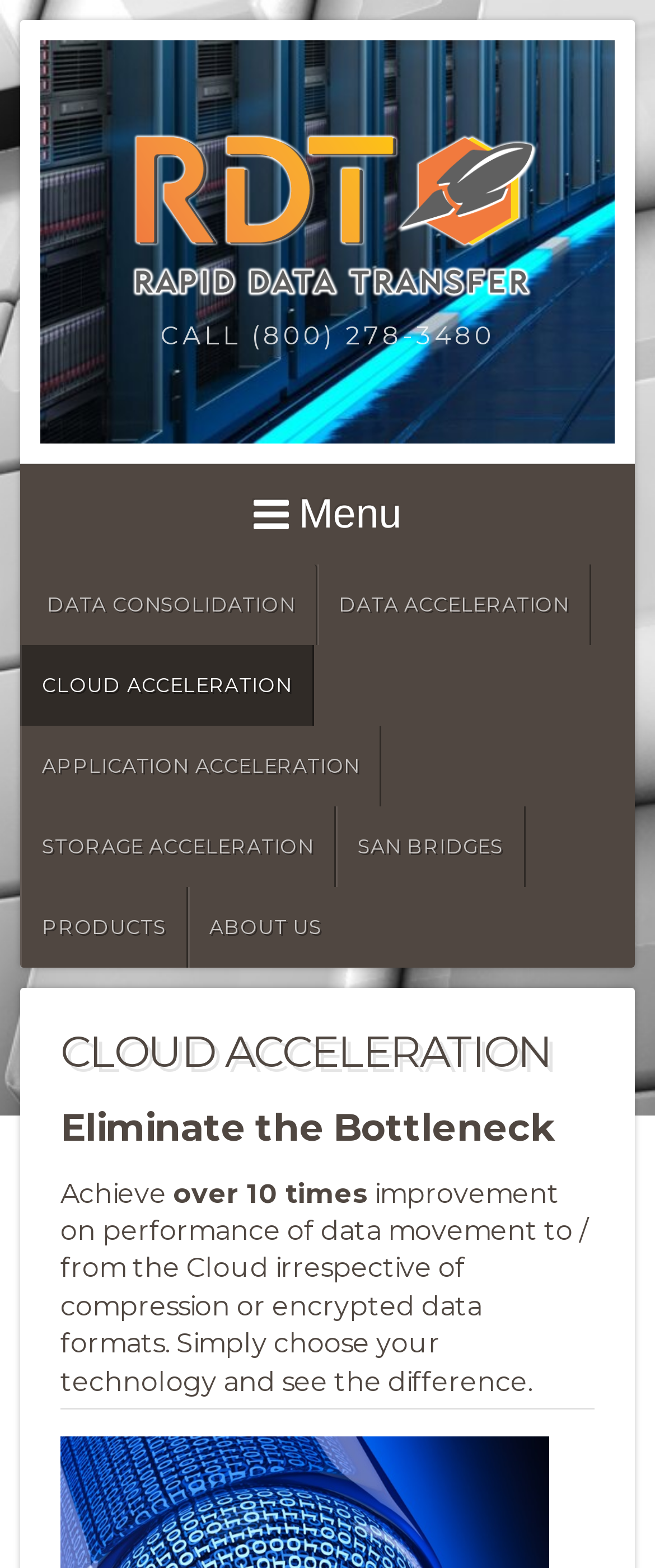Determine the bounding box coordinates for the area you should click to complete the following instruction: "Click on Rapid Data Transfer".

[0.185, 0.077, 0.815, 0.199]